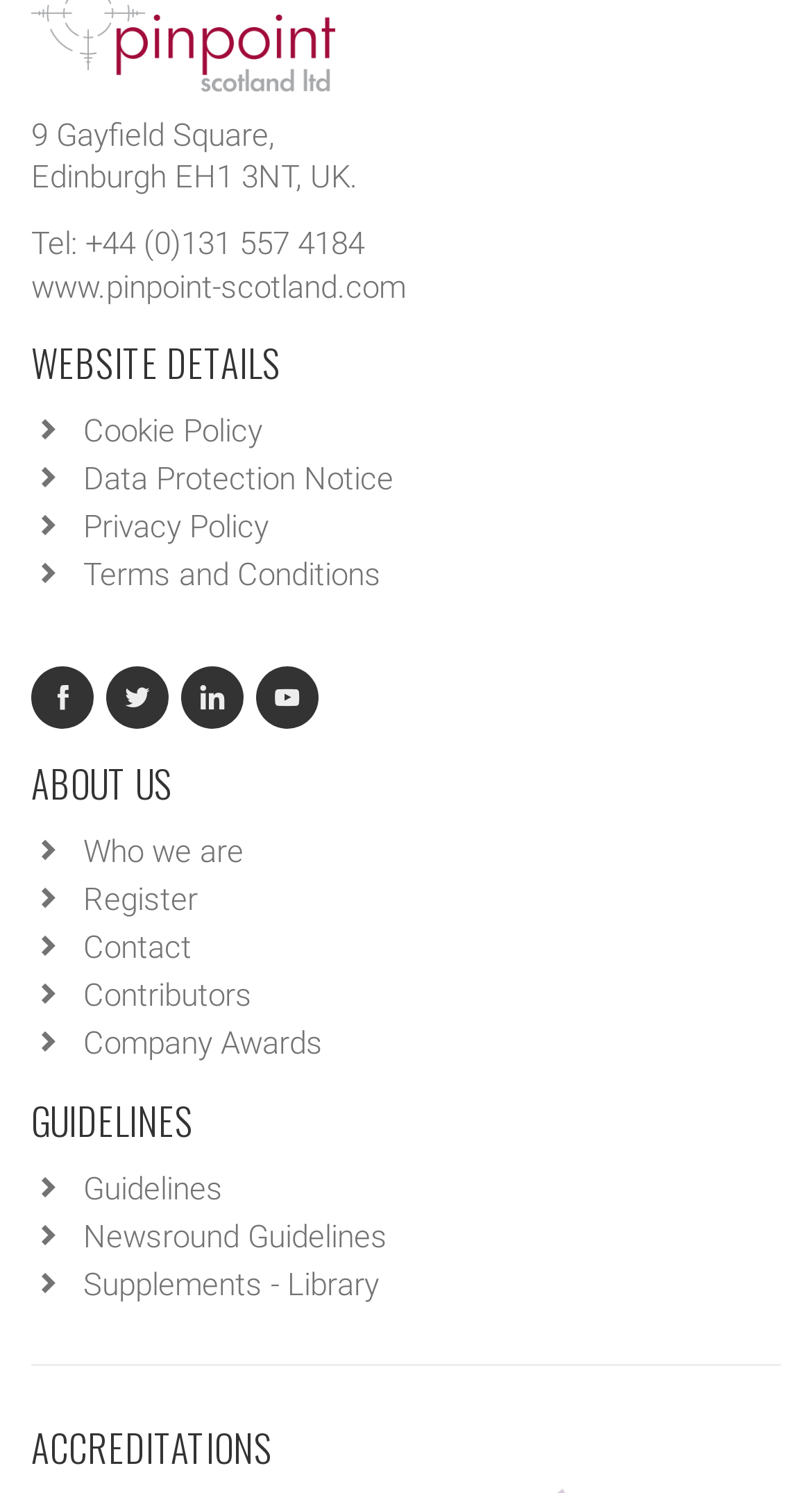Give a concise answer using one word or a phrase to the following question:
What are the different sections on the webpage?

WEBSITE DETAILS, ABOUT US, GUIDELINES, ACCREDITATIONS